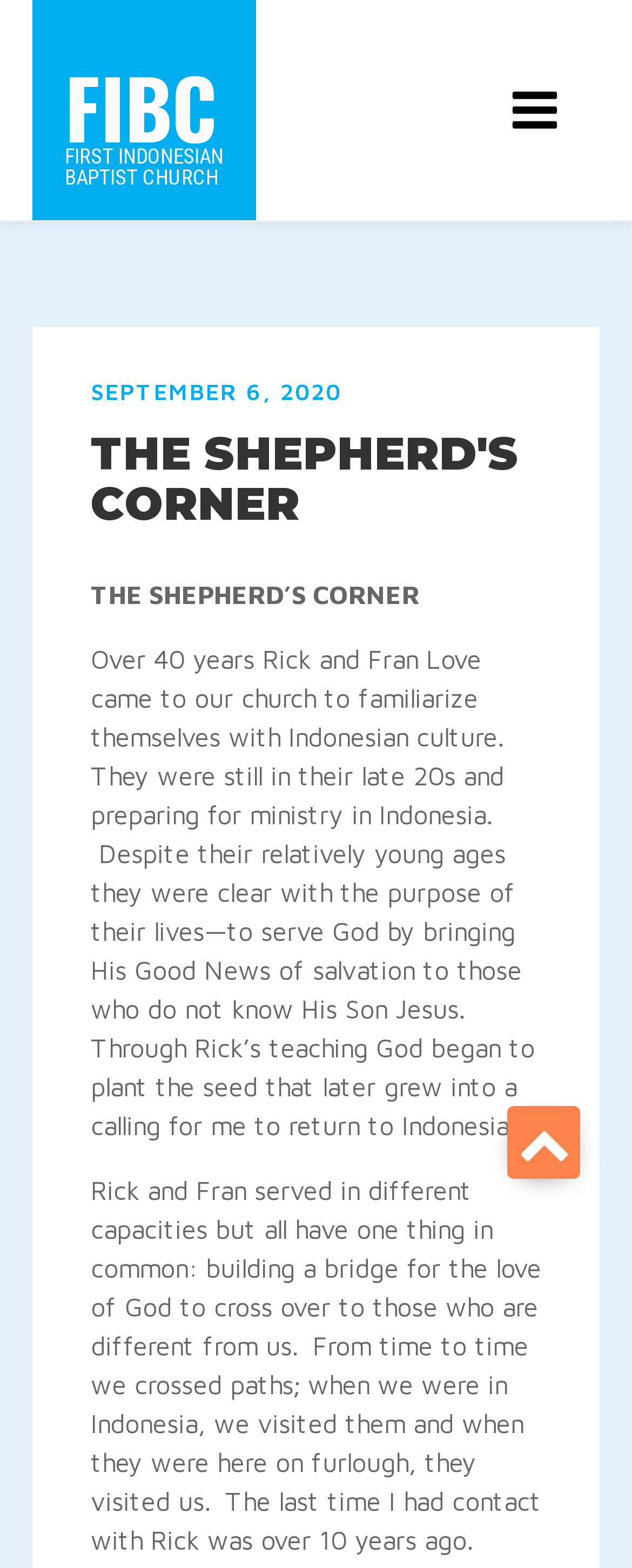Please provide a short answer using a single word or phrase for the question:
What is the name of the church?

First Indonesian Baptist Church